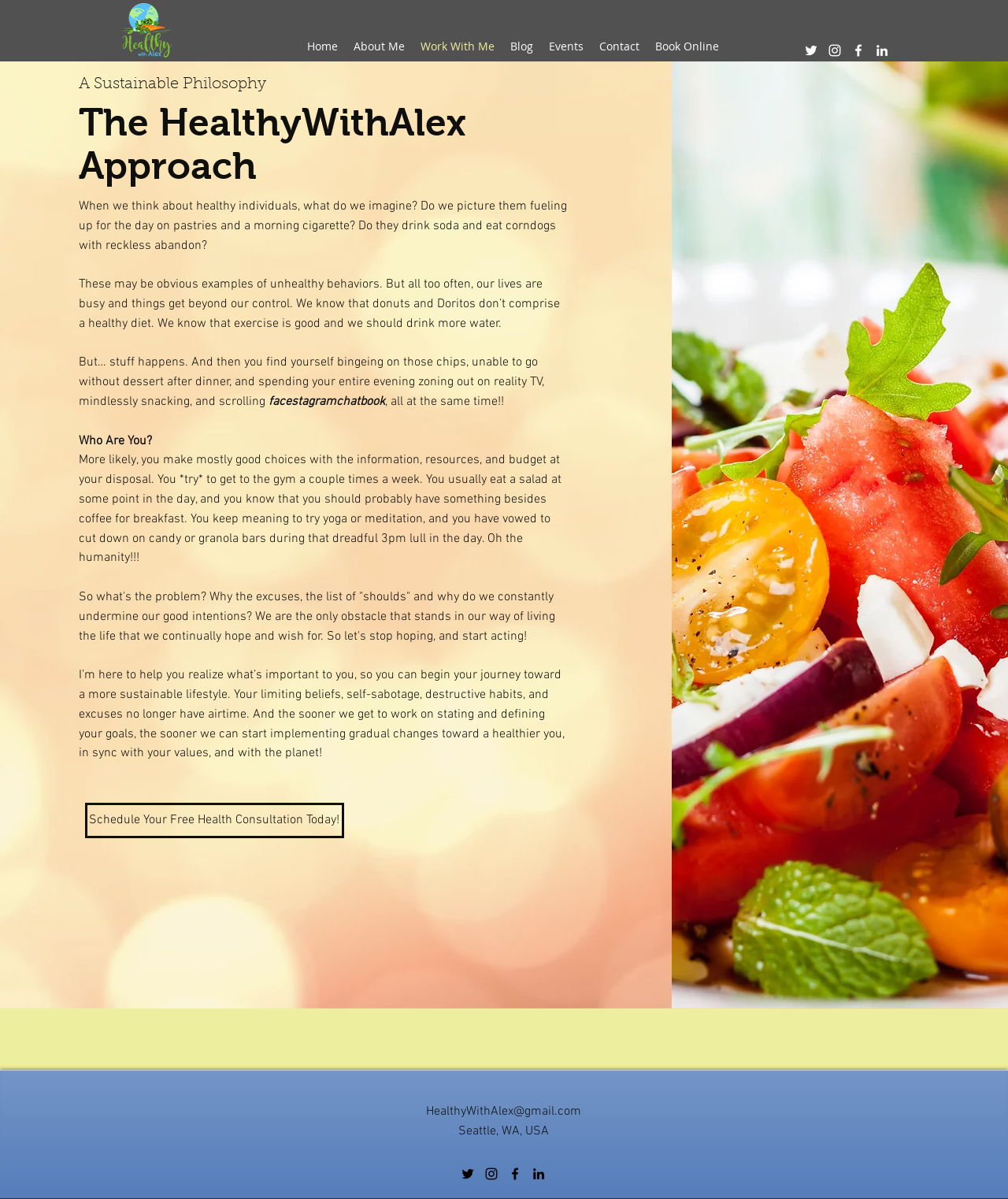How many social media platforms are linked?
Refer to the image and give a detailed response to the question.

The social media platforms are linked in two places on the webpage: in the top navigation bar and in the footer. In both places, there are four social media platforms linked: Twitter, Instagram, Facebook, and LinkedIn.